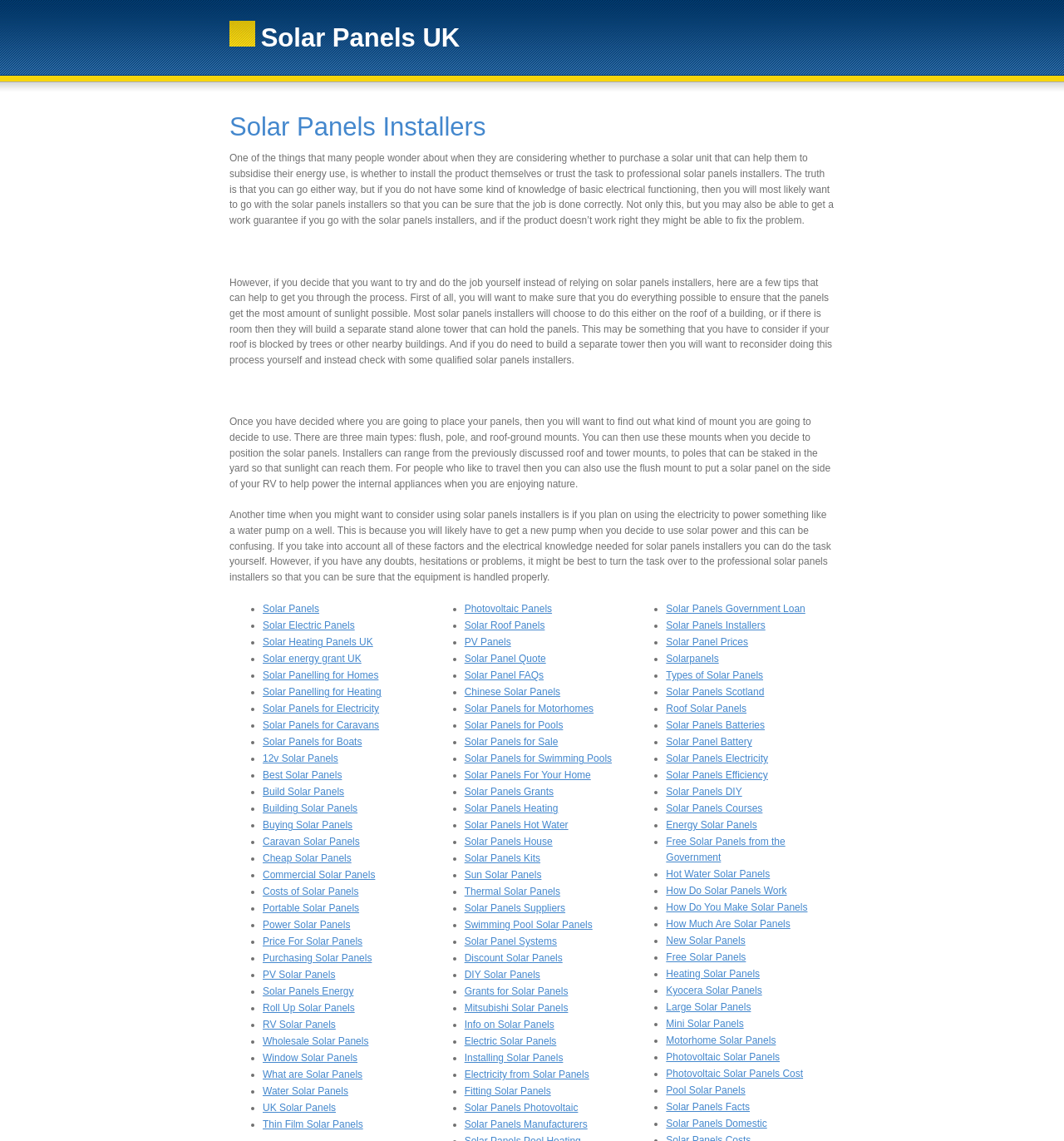Summarize the contents and layout of the webpage in detail.

The webpage is about solar panels and their installation. At the top, there is a logo and a heading "Solar Panels UK" with an image beside it. Below the logo, there is a heading "Solar Panels Installers" followed by a paragraph of text that provides tips for individuals who want to install solar panels themselves. The text advises on how to ensure the panels get the most amount of sunlight possible and discusses the different types of mounts that can be used.

Further down the page, there are three more paragraphs of text that provide additional information about solar panels and their installation. The first paragraph discusses the importance of considering the electrical knowledge needed for solar panel installation and when it might be best to hire a professional. The second paragraph talks about the different types of mounts that can be used, including roof and tower mounts, and pole mounts. The third paragraph discusses the use of solar panels to power appliances in RVs and boats.

Below the paragraphs of text, there is a list of links to various topics related to solar panels, including different types of solar panels, their uses, and installation. The list is organized with bullet points and includes links to topics such as "Solar Panels for Electricity", "Solar Panels for Caravans", "Cheap Solar Panels", and "Portable Solar Panels", among others.